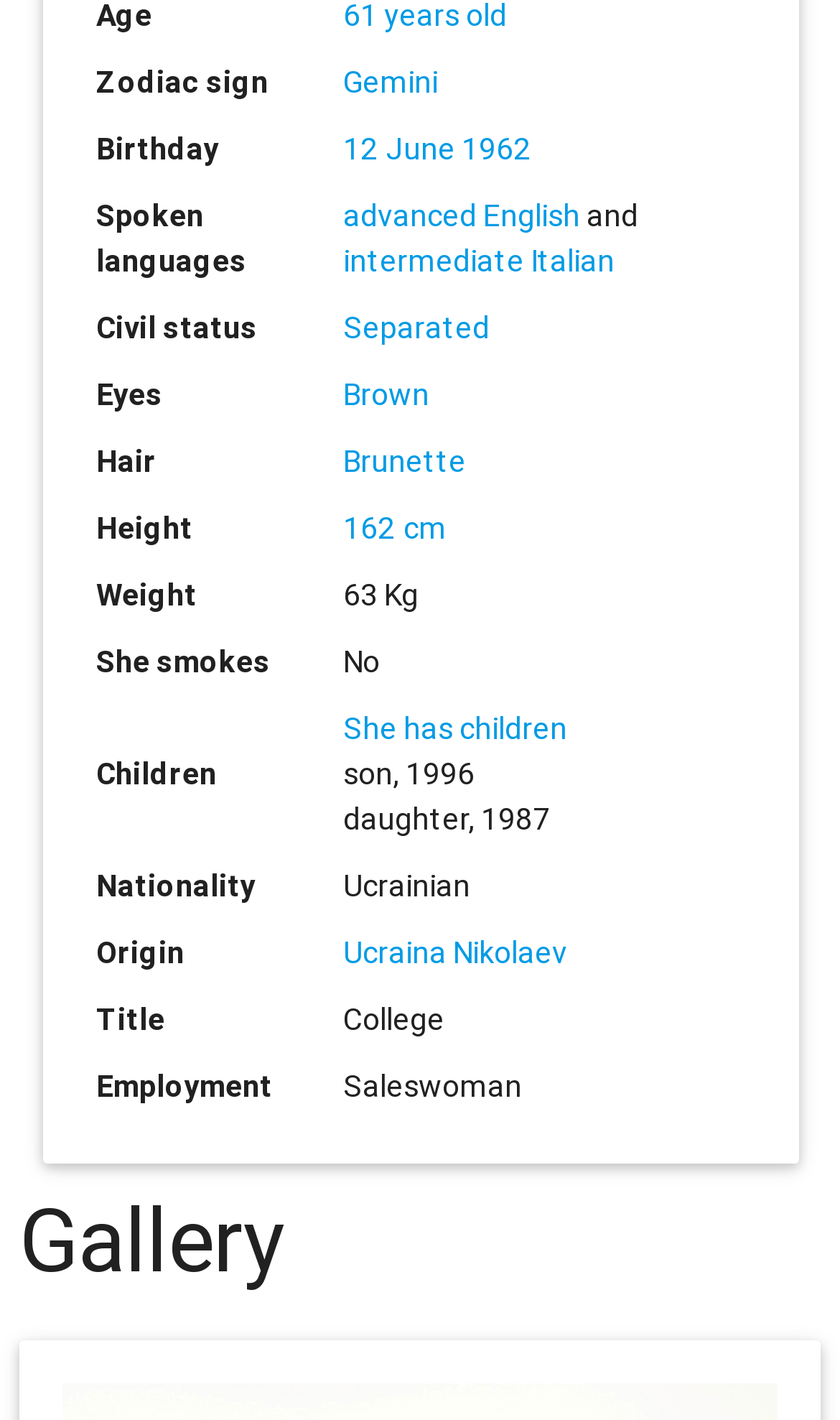Please locate the clickable area by providing the bounding box coordinates to follow this instruction: "View Gemini zodiac sign details".

[0.409, 0.044, 0.522, 0.071]